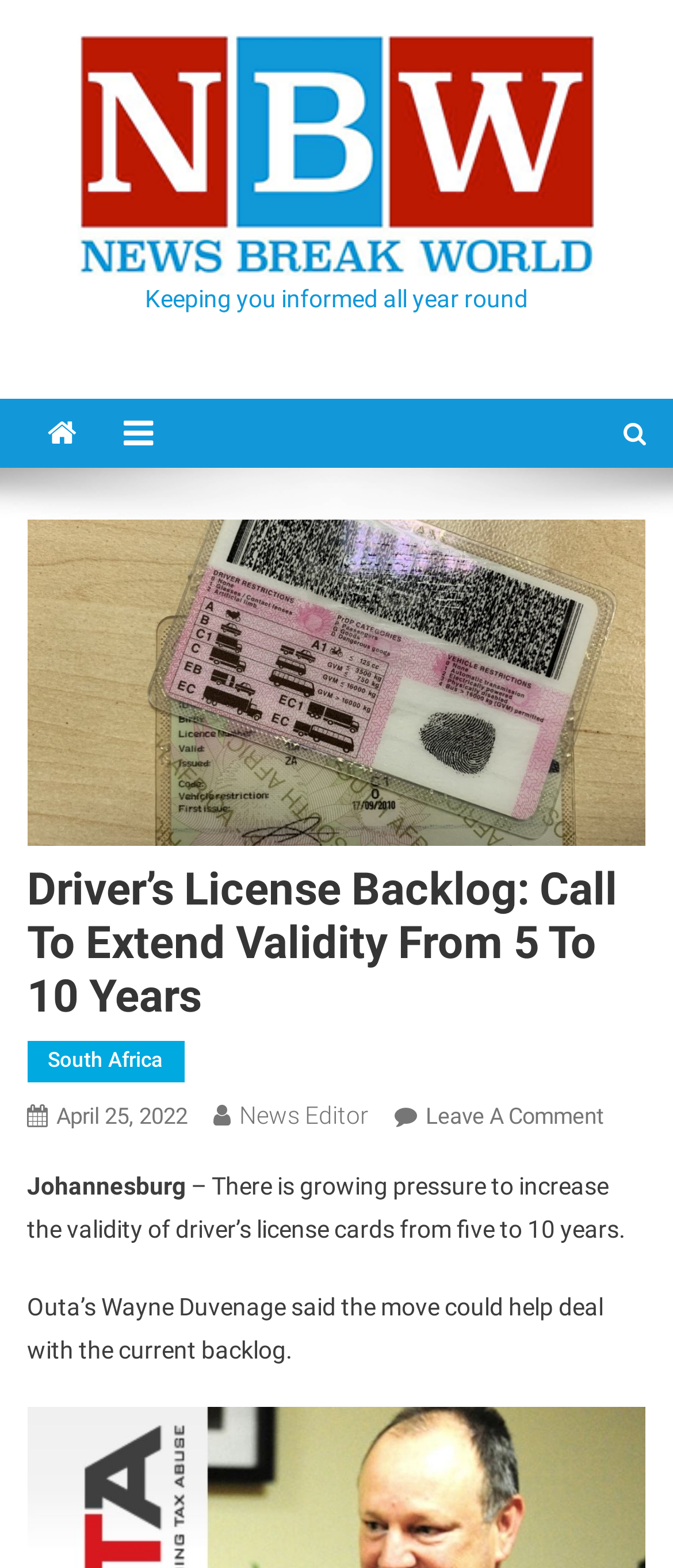Explain the webpage's layout and main content in detail.

The webpage appears to be a news article about a driver's license backlog and a call to extend the validity of driver's licenses from 5 to 10 years. At the top of the page, there is a link on the left side and a static text "Keeping you informed all year round" on the right side. Below these elements, there are three social media links, represented by icons, aligned horizontally.

The main content of the article is divided into sections. The title "Driver’s License Backlog: Call To Extend Validity From 5 To 10 Years" is prominently displayed at the top, followed by a section with links to "South Africa", the date "April 25, 2022", and the author "News Editor". Below this section, there is a link to leave a comment on the article.

The main body of the article starts with a static text "Johannesburg" on the left side, followed by two paragraphs of text. The first paragraph discusses the growing pressure to increase the validity of driver's license cards, and the second paragraph quotes Outa's Wayne Duvenage on how the move could help deal with the current backlog.